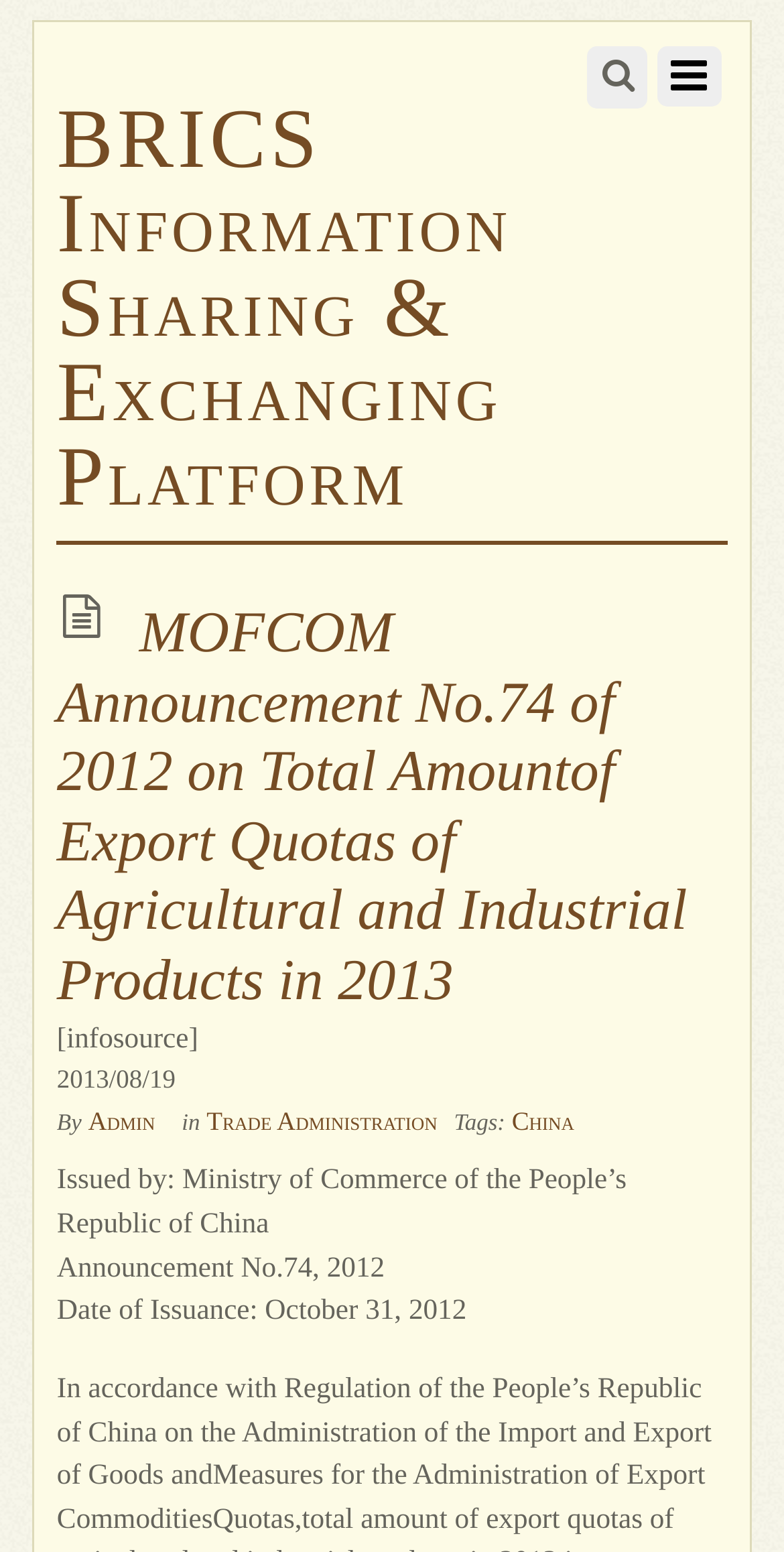When was the announcement issued?
Kindly offer a comprehensive and detailed response to the question.

I found the answer by looking at the text 'Date of Issuance: October 31, 2012' which is located below the main heading of the webpage.